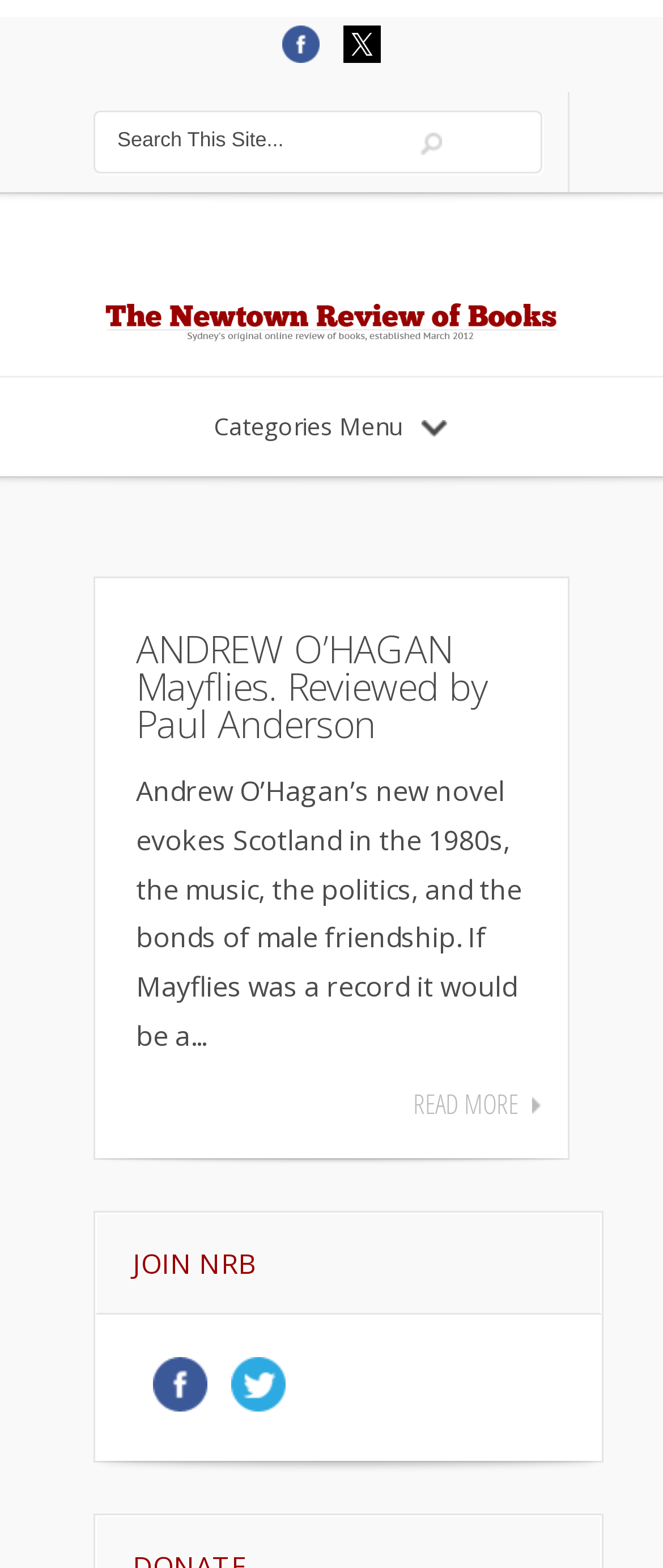Determine the bounding box coordinates for the HTML element described here: "parent_node: Home".

None